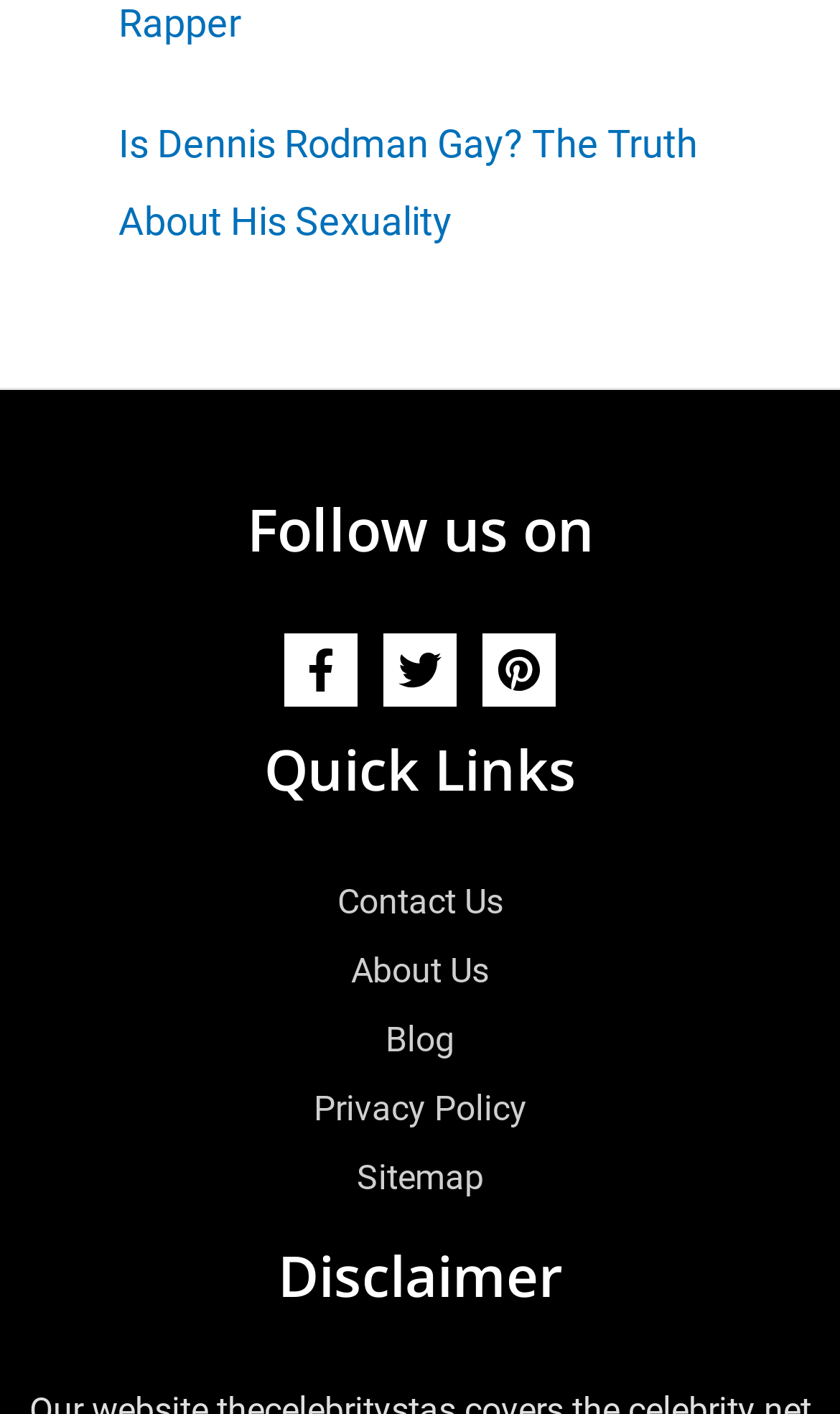Answer the question briefly using a single word or phrase: 
What is the last link in the Quick Links section?

Sitemap